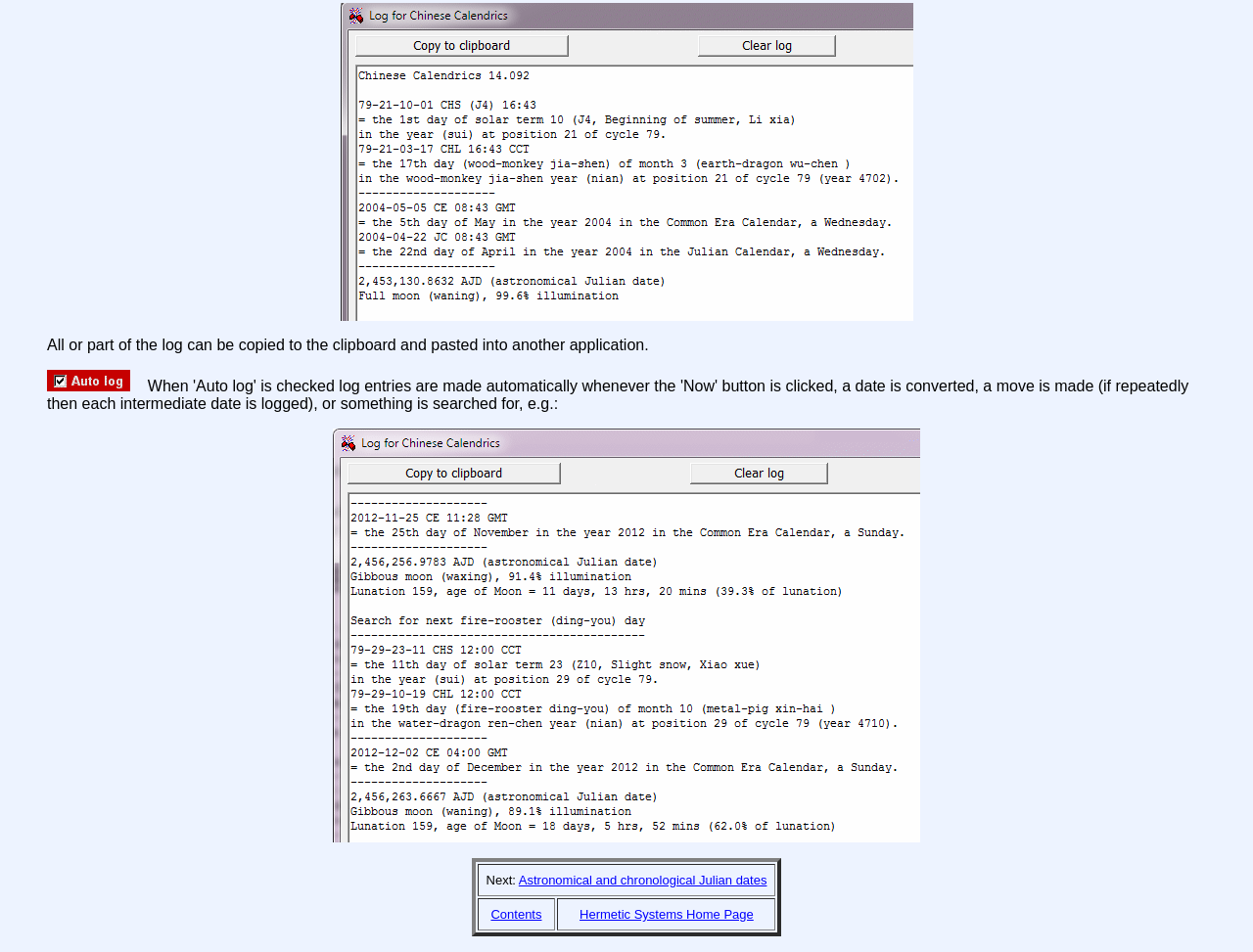Identify the bounding box coordinates for the UI element described as follows: "dhirendra krishna shastri contact number". Ensure the coordinates are four float numbers between 0 and 1, formatted as [left, top, right, bottom].

None